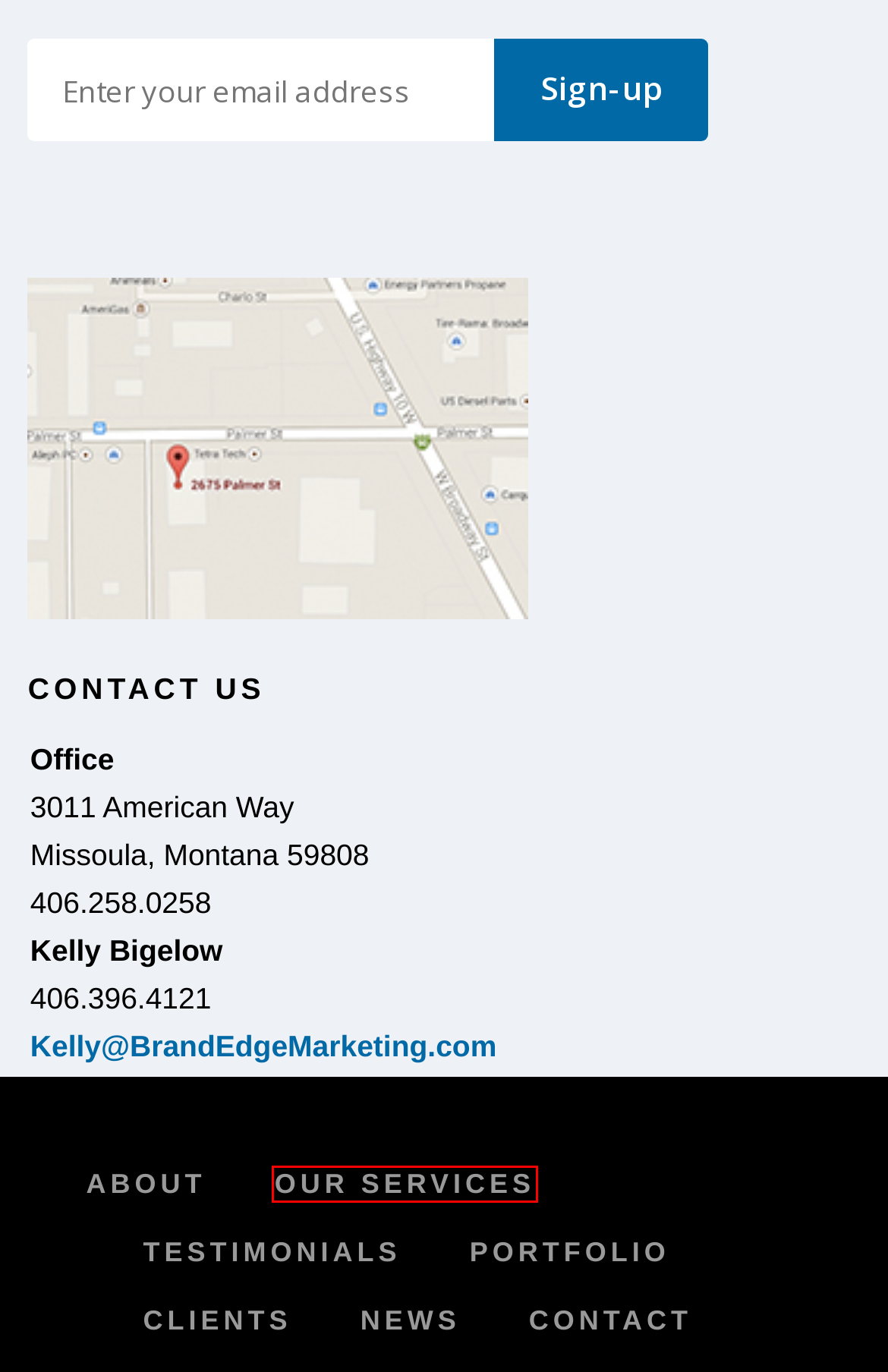Given a screenshot of a webpage with a red bounding box, please pick the webpage description that best fits the new webpage after clicking the element inside the bounding box. Here are the candidates:
A. Contact –
B. Portfolio –
C. Kelly Bigelow –
D. Testimonials –
E. Our Services –
F. Clients –
G. About –
H. › Log In

E